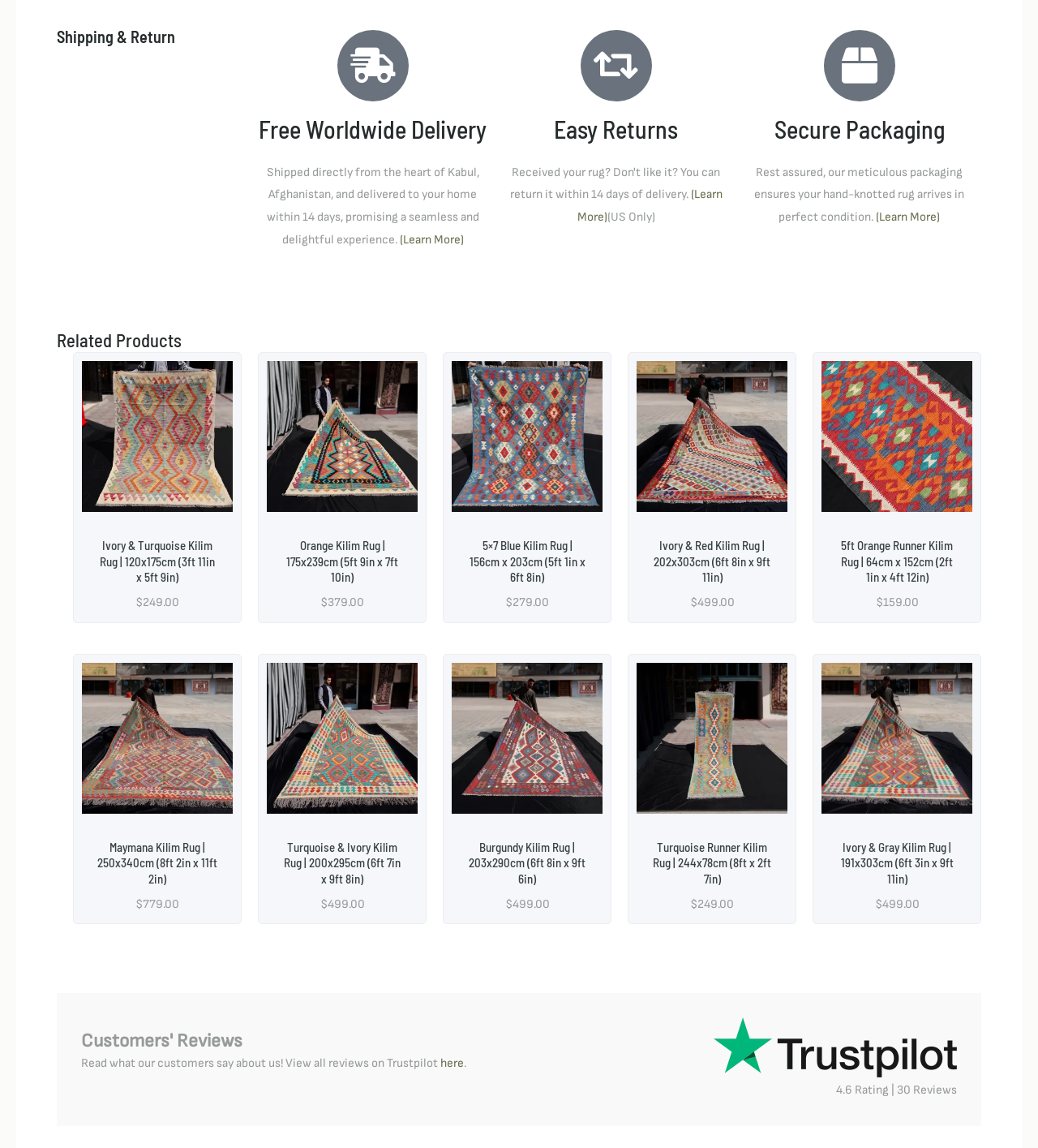Identify the bounding box of the UI component described as: "here".

[0.424, 0.92, 0.447, 0.933]